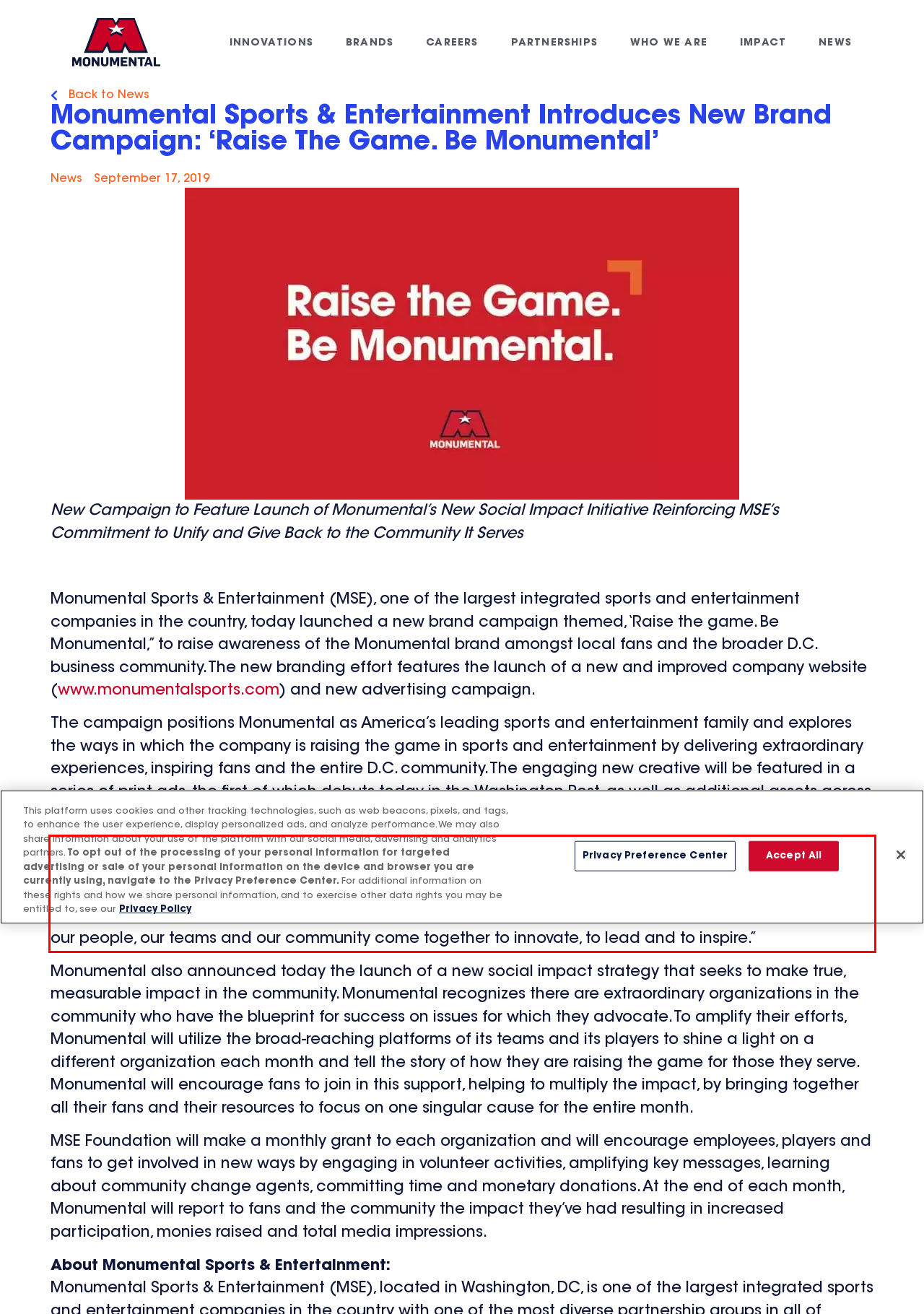Please take the screenshot of the webpage, find the red bounding box, and generate the text content that is within this red bounding box.

“This campaign is a call-to-action centered on the idea that when we raise our game, we become monumental and deliver extraordinary experiences that will inspire and unite our community, our fans and our people,” said Ted Leonsis, founder, chairman, principal partner and CEO, Monumental Sports & Entertainment. “Our new tagline speaks to who we are and what’s unique about our organization and how our people, our teams and our community come together to innovate, to lead and to inspire.”